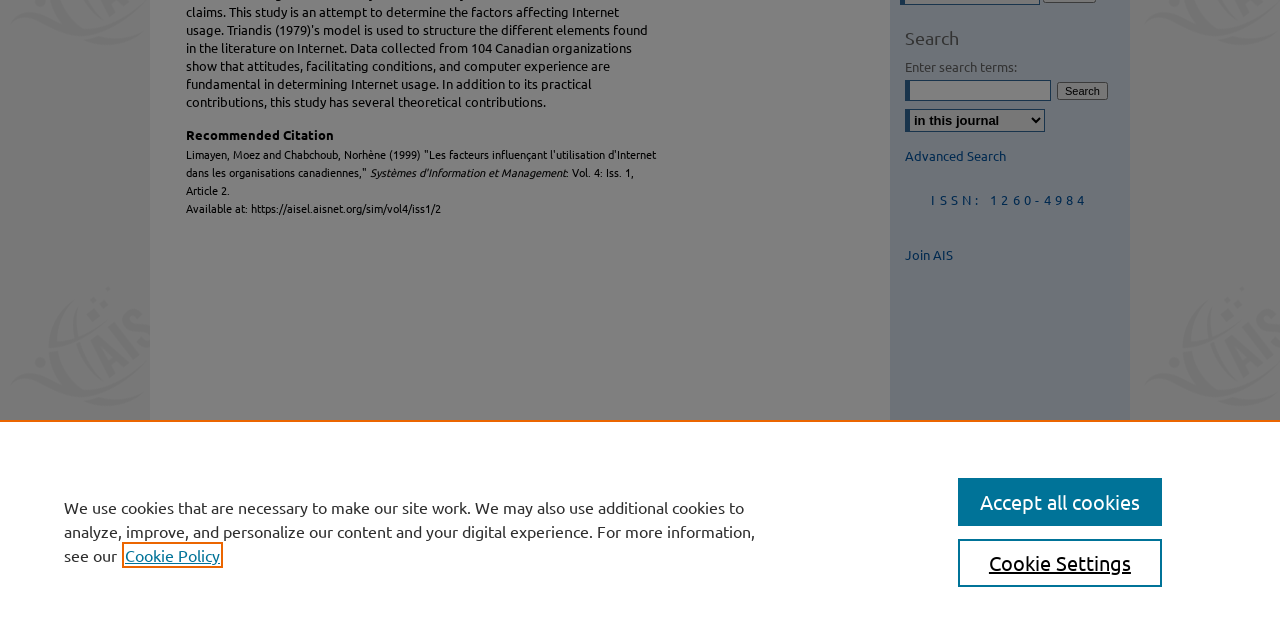Provide the bounding box coordinates of the HTML element this sentence describes: "Accessibility Statement". The bounding box coordinates consist of four float numbers between 0 and 1, i.e., [left, top, right, bottom].

[0.34, 0.897, 0.44, 0.922]